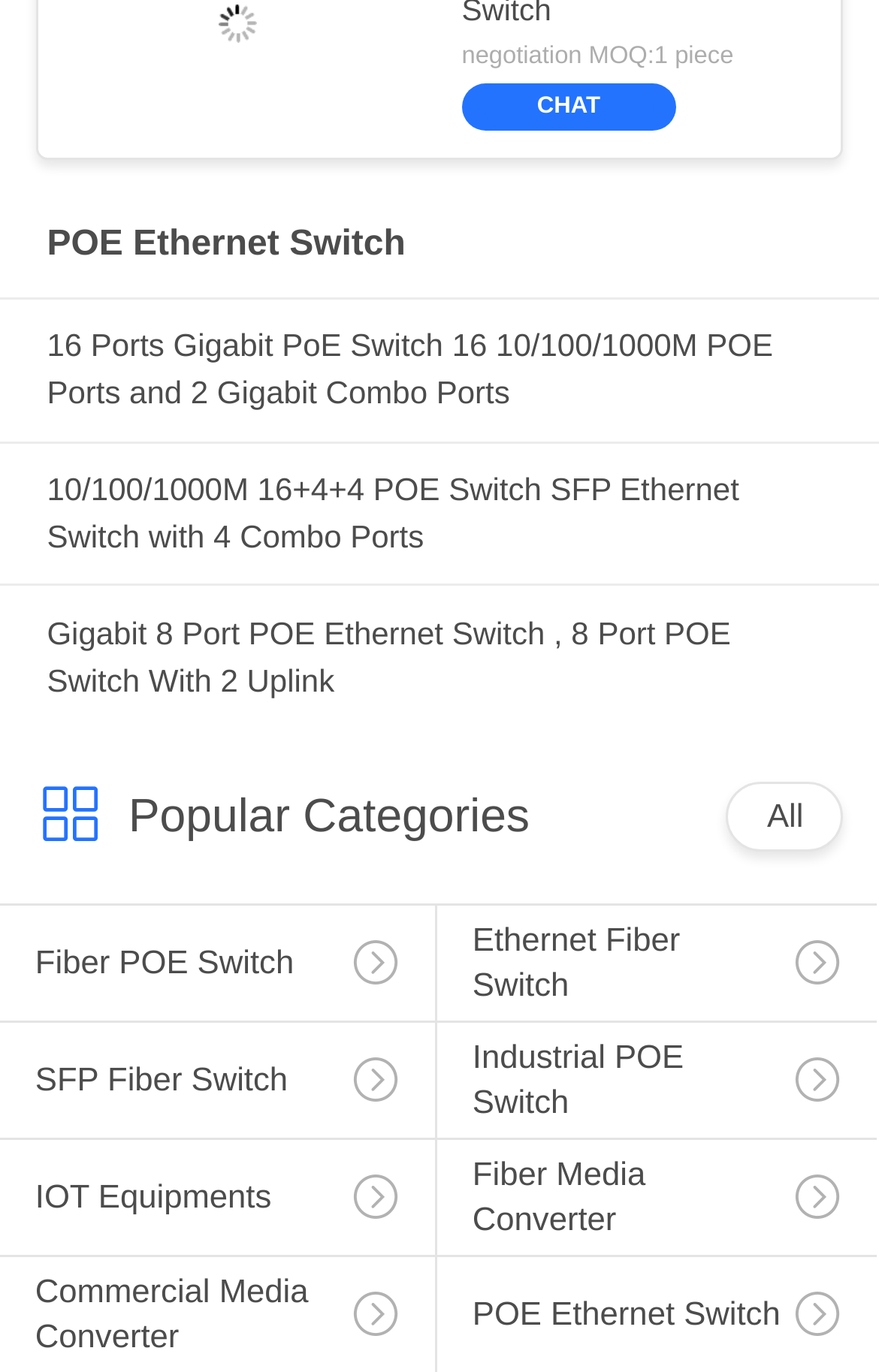Find the bounding box coordinates of the area that needs to be clicked in order to achieve the following instruction: "Explore the 'Fiber POE Switch' category". The coordinates should be specified as four float numbers between 0 and 1, i.e., [left, top, right, bottom].

[0.0, 0.66, 0.495, 0.782]